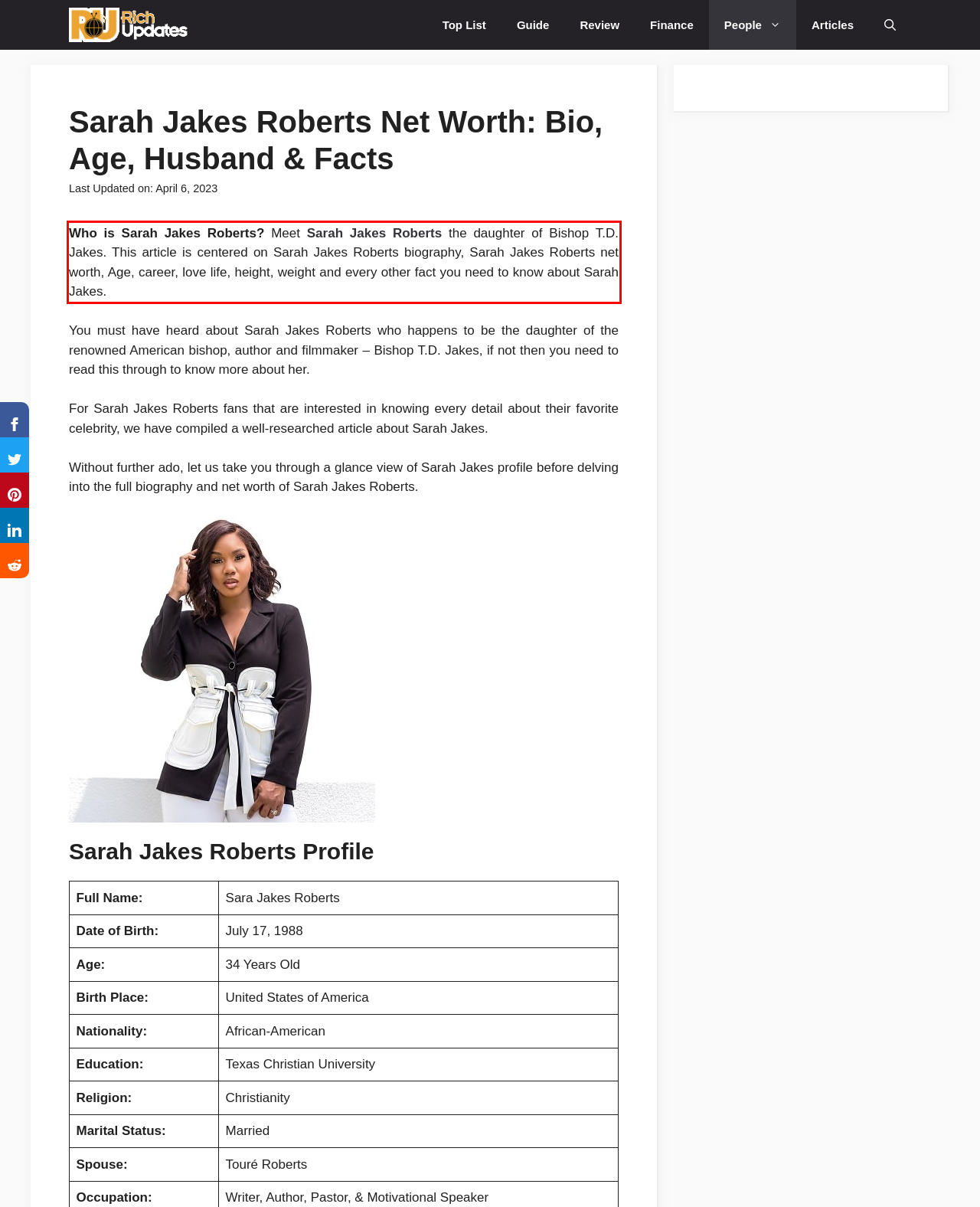Your task is to recognize and extract the text content from the UI element enclosed in the red bounding box on the webpage screenshot.

Who is Sarah Jakes Roberts? Meet Sarah Jakes Roberts the daughter of Bishop T.D. Jakes. This article is centered on Sarah Jakes Roberts biography, Sarah Jakes Roberts net worth, Age, career, love life, height, weight and every other fact you need to know about Sarah Jakes.